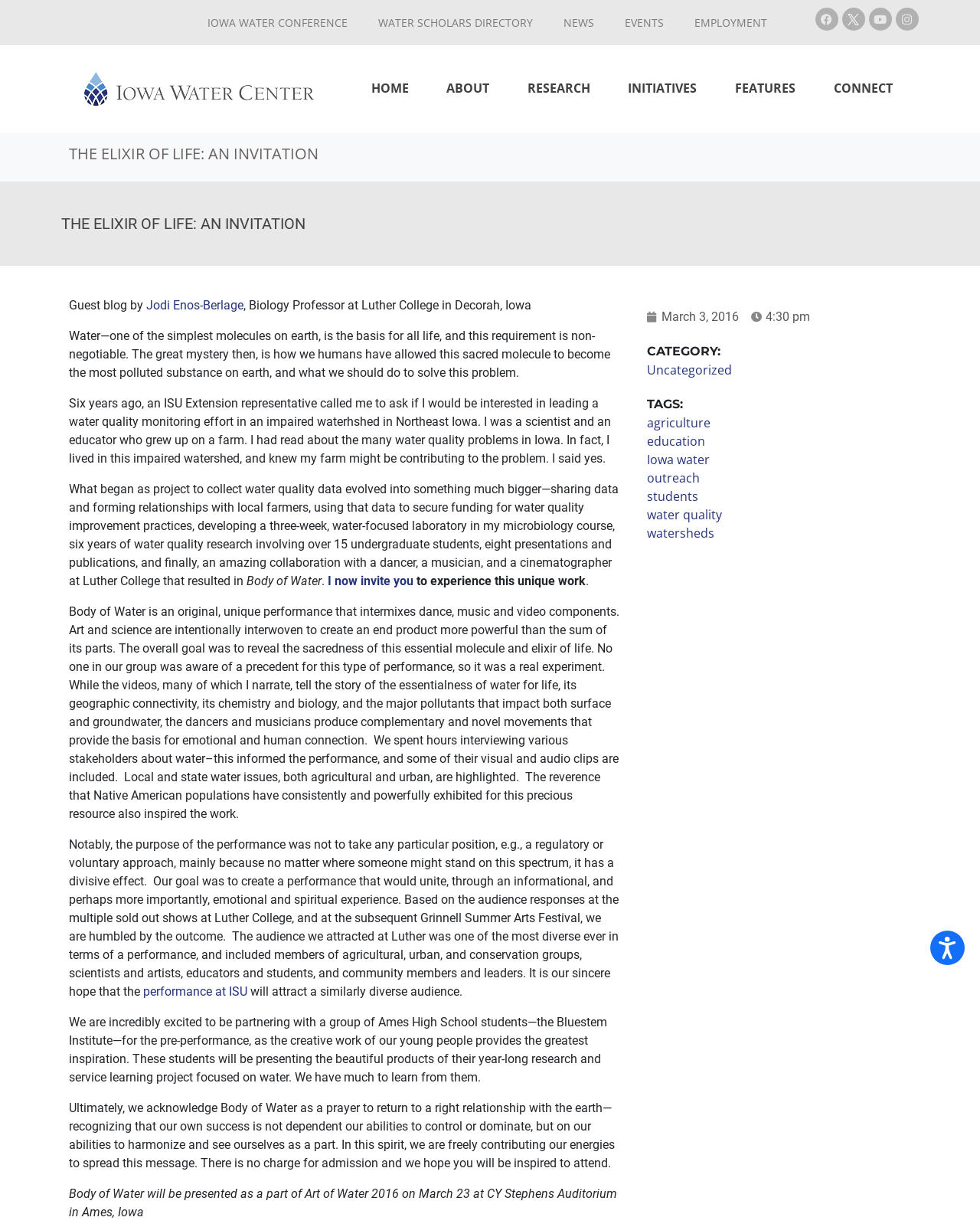Please specify the bounding box coordinates of the clickable region to carry out the following instruction: "Select the English language". The coordinates should be four float numbers between 0 and 1, in the format [left, top, right, bottom].

None